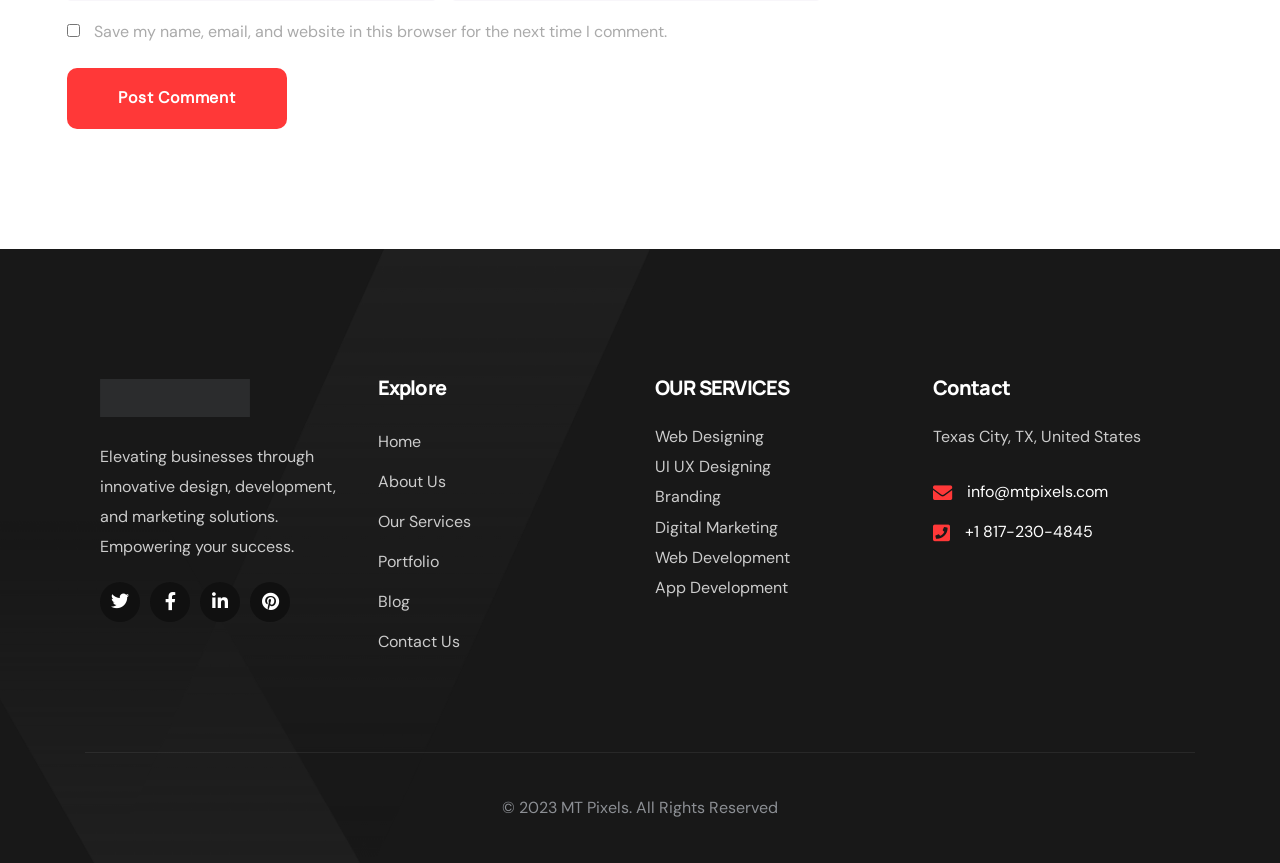Provide a one-word or brief phrase answer to the question:
What is the company's slogan?

Elevating businesses through innovative design